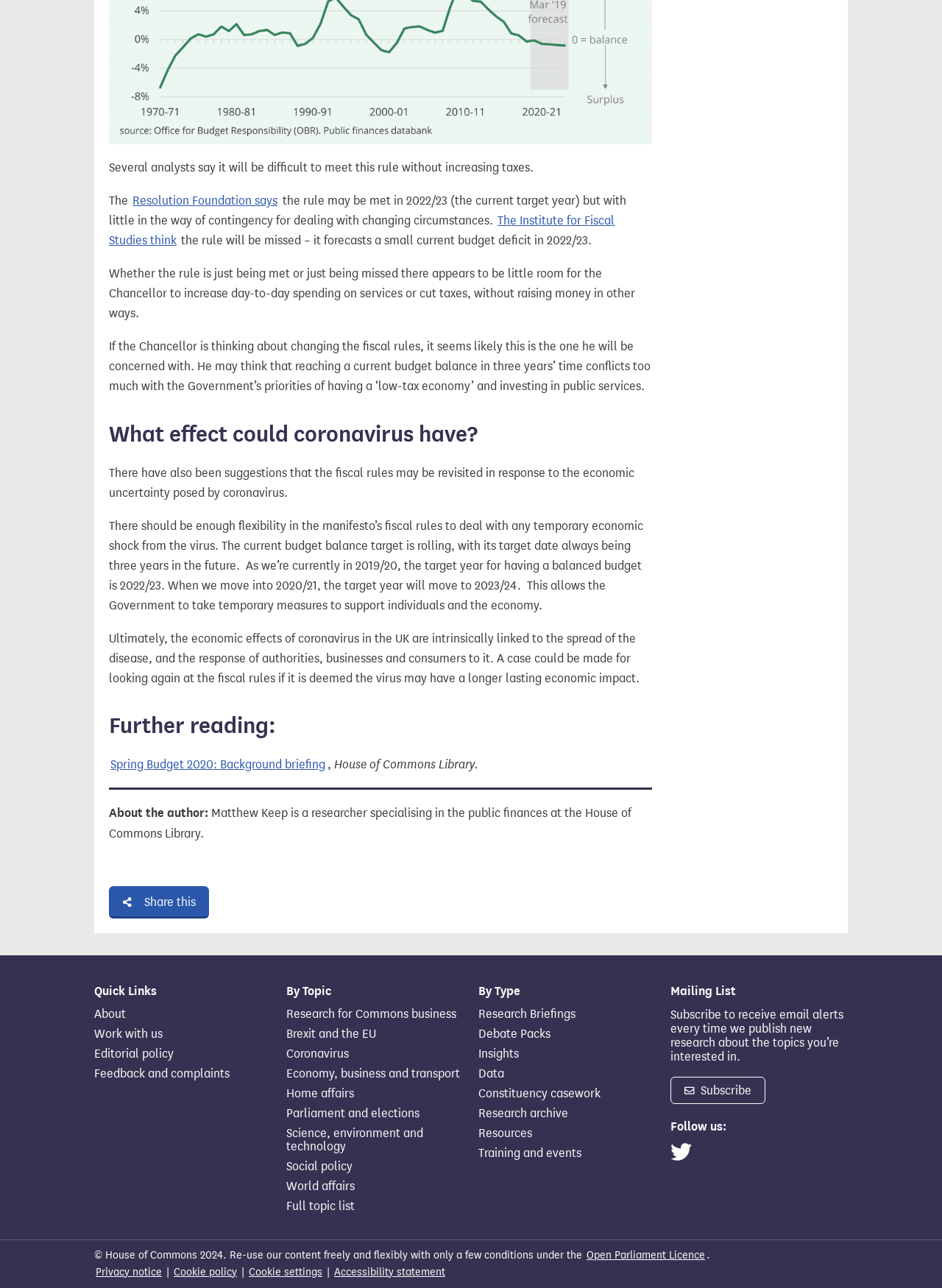Please identify the bounding box coordinates of the element I need to click to follow this instruction: "Share this article".

[0.116, 0.688, 0.221, 0.713]